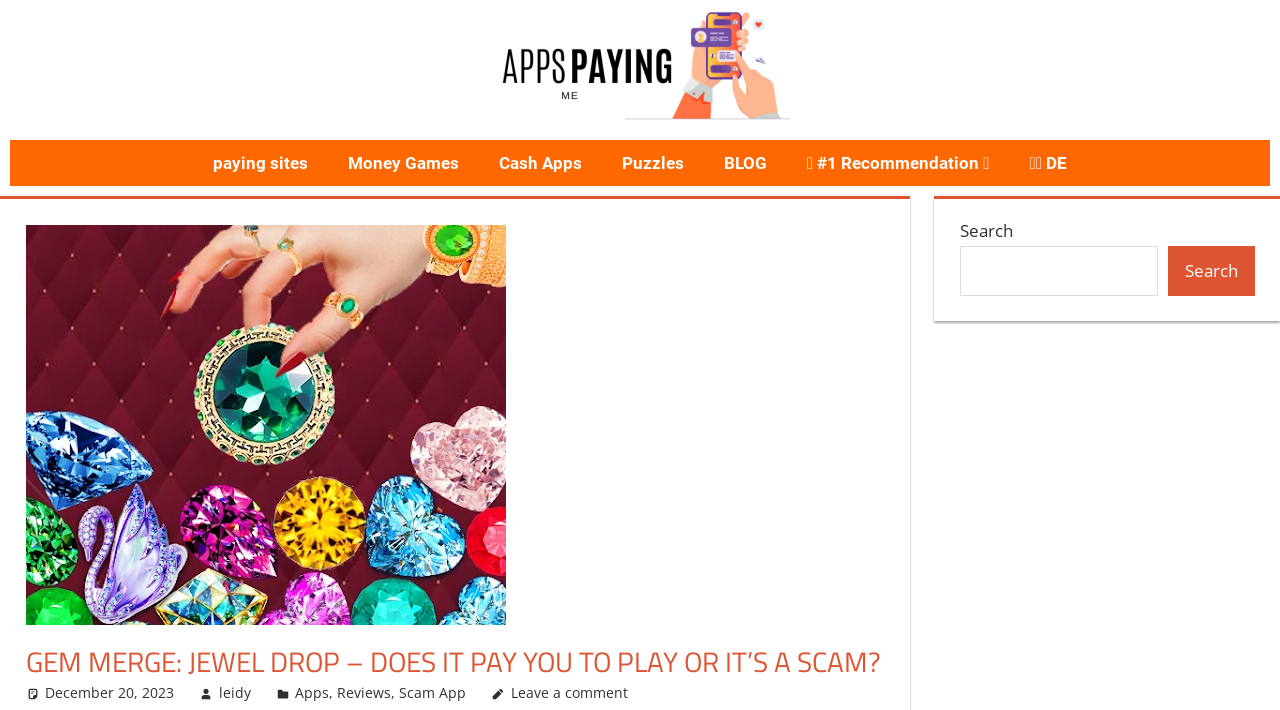What is the author's name?
Using the visual information, respond with a single word or phrase.

leidy